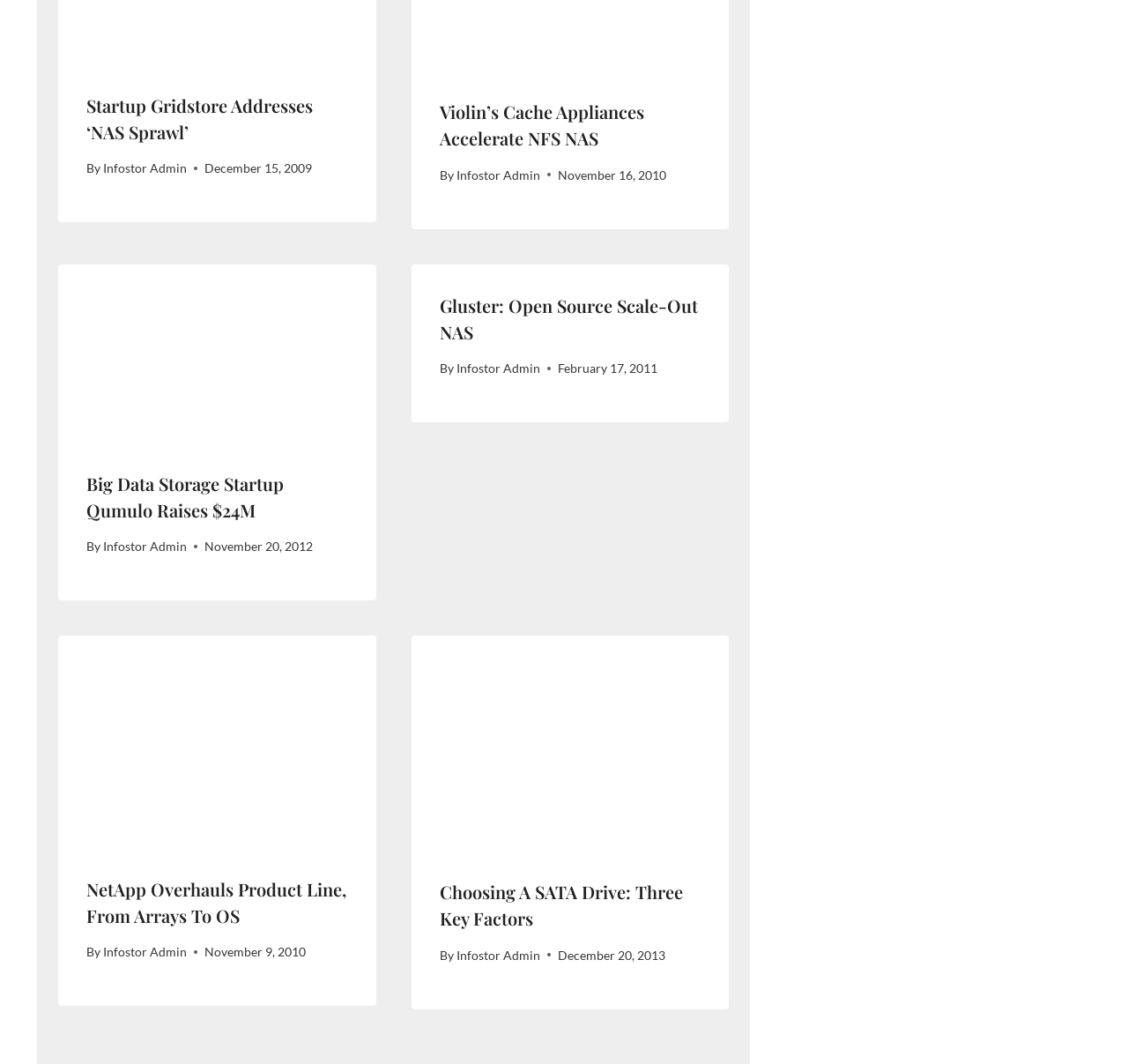Locate the bounding box coordinates of the element I should click to achieve the following instruction: "Learn about Choosing A SATA Drive: Three Key Factors".

[0.364, 0.598, 0.646, 0.8]